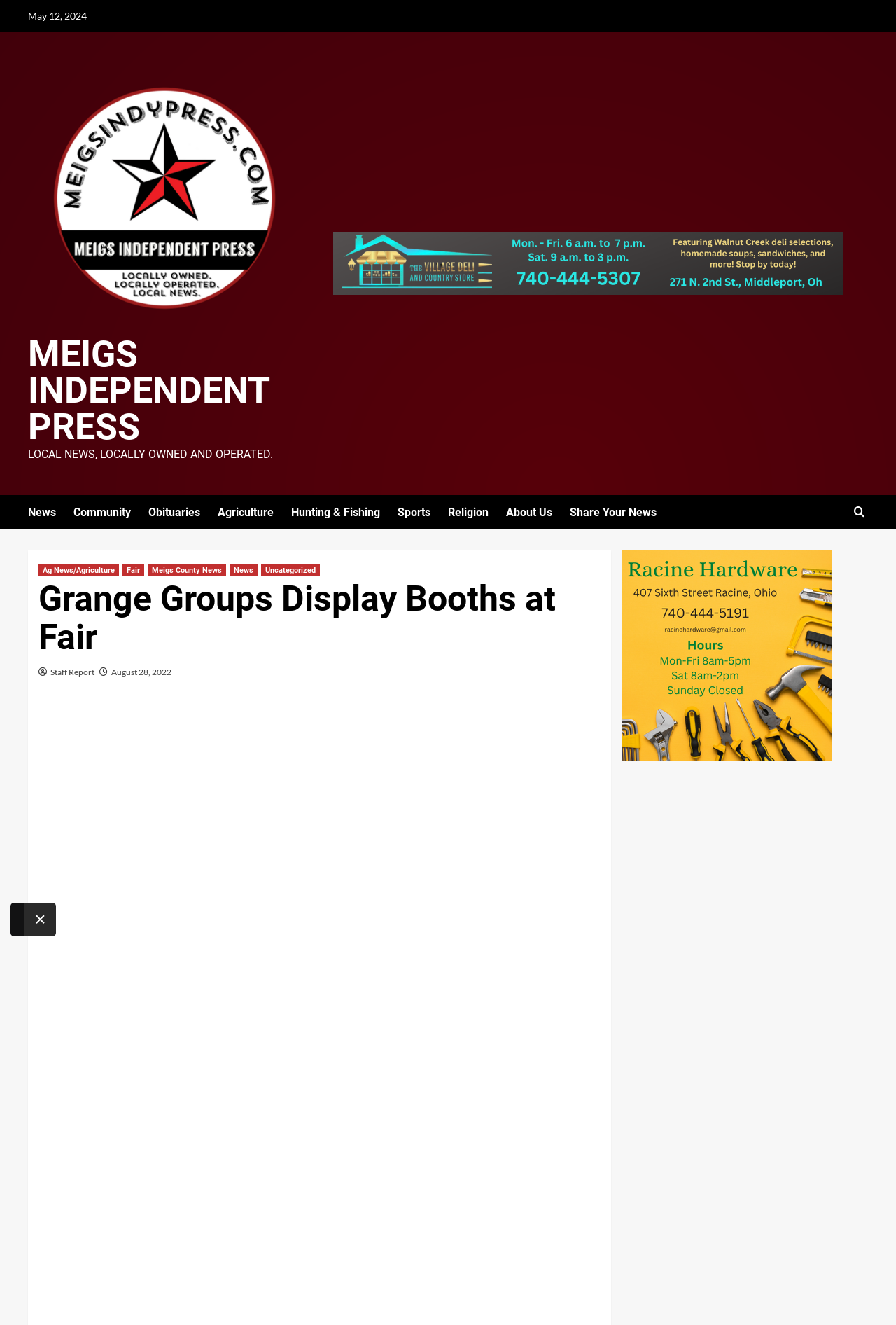What is the name of the event mentioned in the main article?
Based on the screenshot, provide your answer in one word or phrase.

Fair